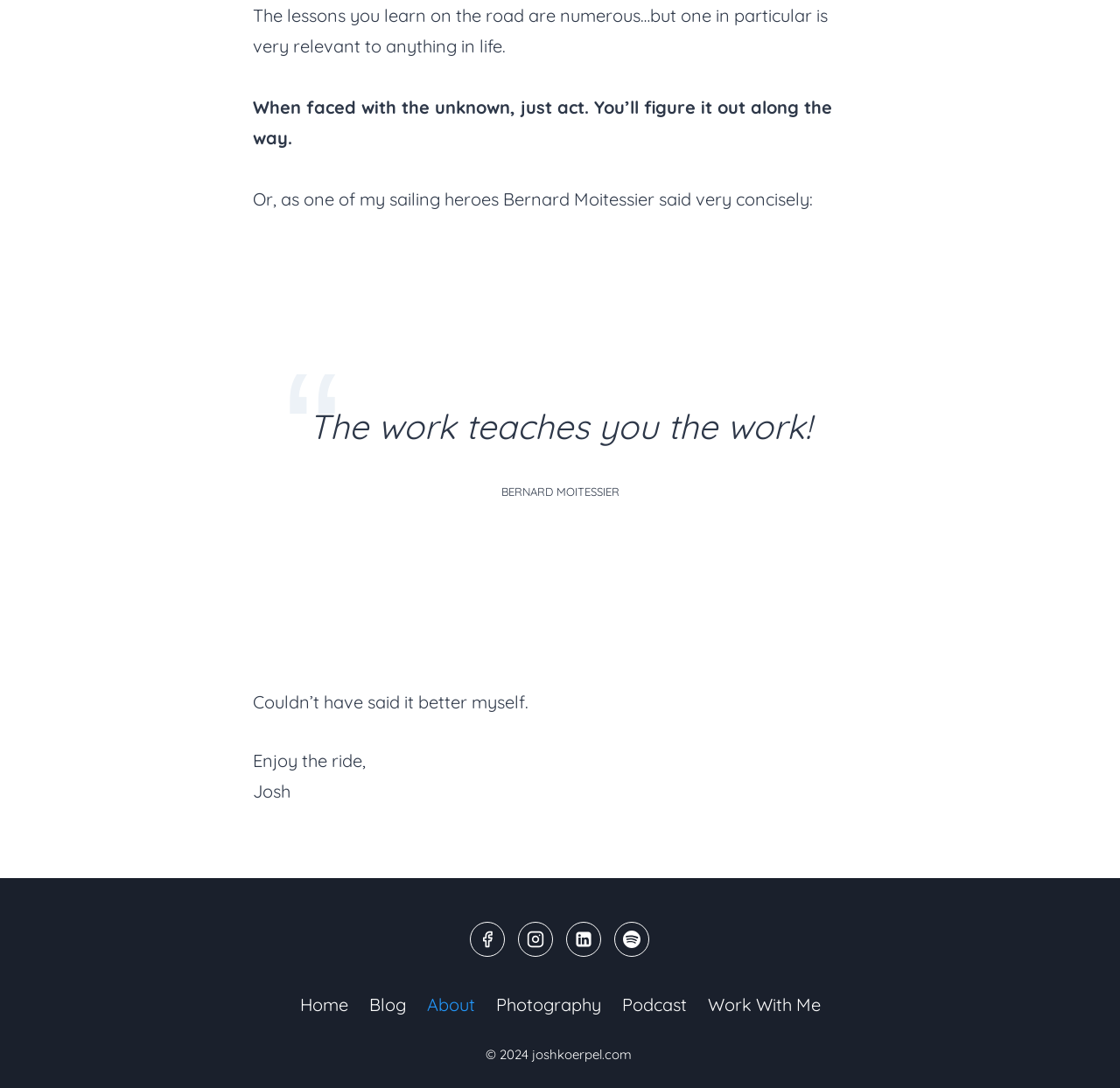Give a short answer to this question using one word or a phrase:
What is the quote attributed to?

BERNARD MOITESSIER